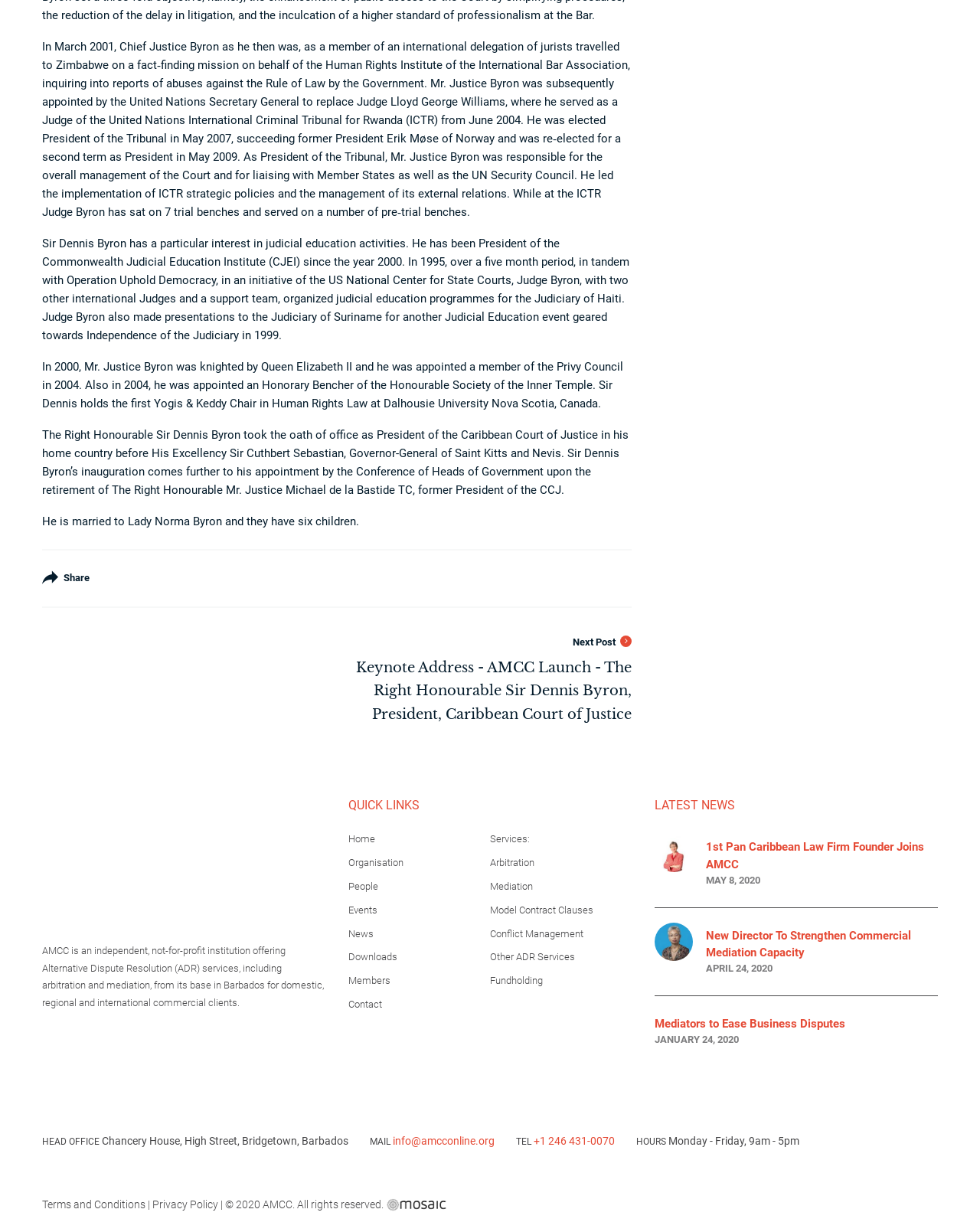Answer the question briefly using a single word or phrase: 
What is Sir Dennis Byron's profession?

Judge